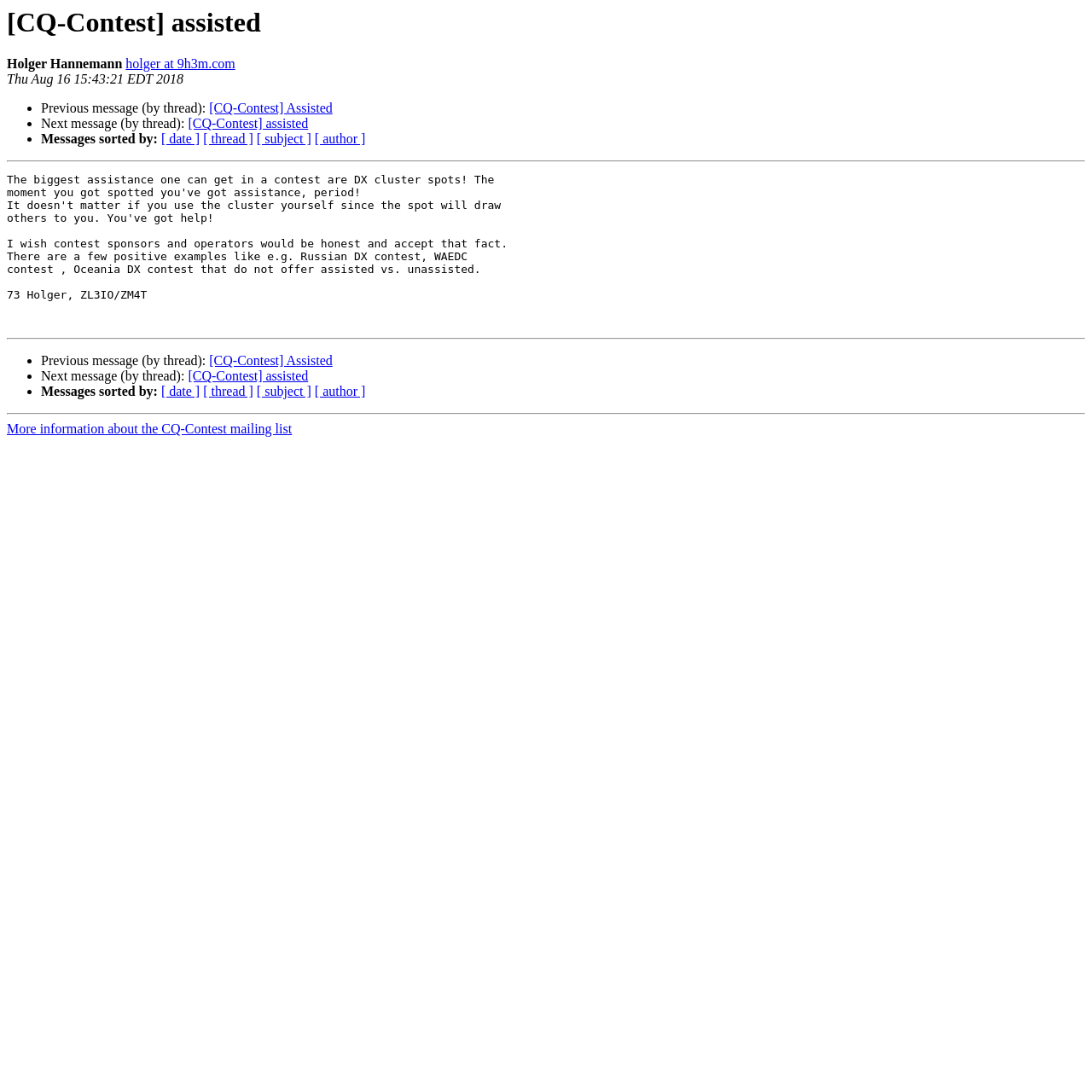Find the bounding box coordinates of the clickable element required to execute the following instruction: "Go to Holger Hannemann's homepage". Provide the coordinates as four float numbers between 0 and 1, i.e., [left, top, right, bottom].

[0.115, 0.052, 0.215, 0.065]